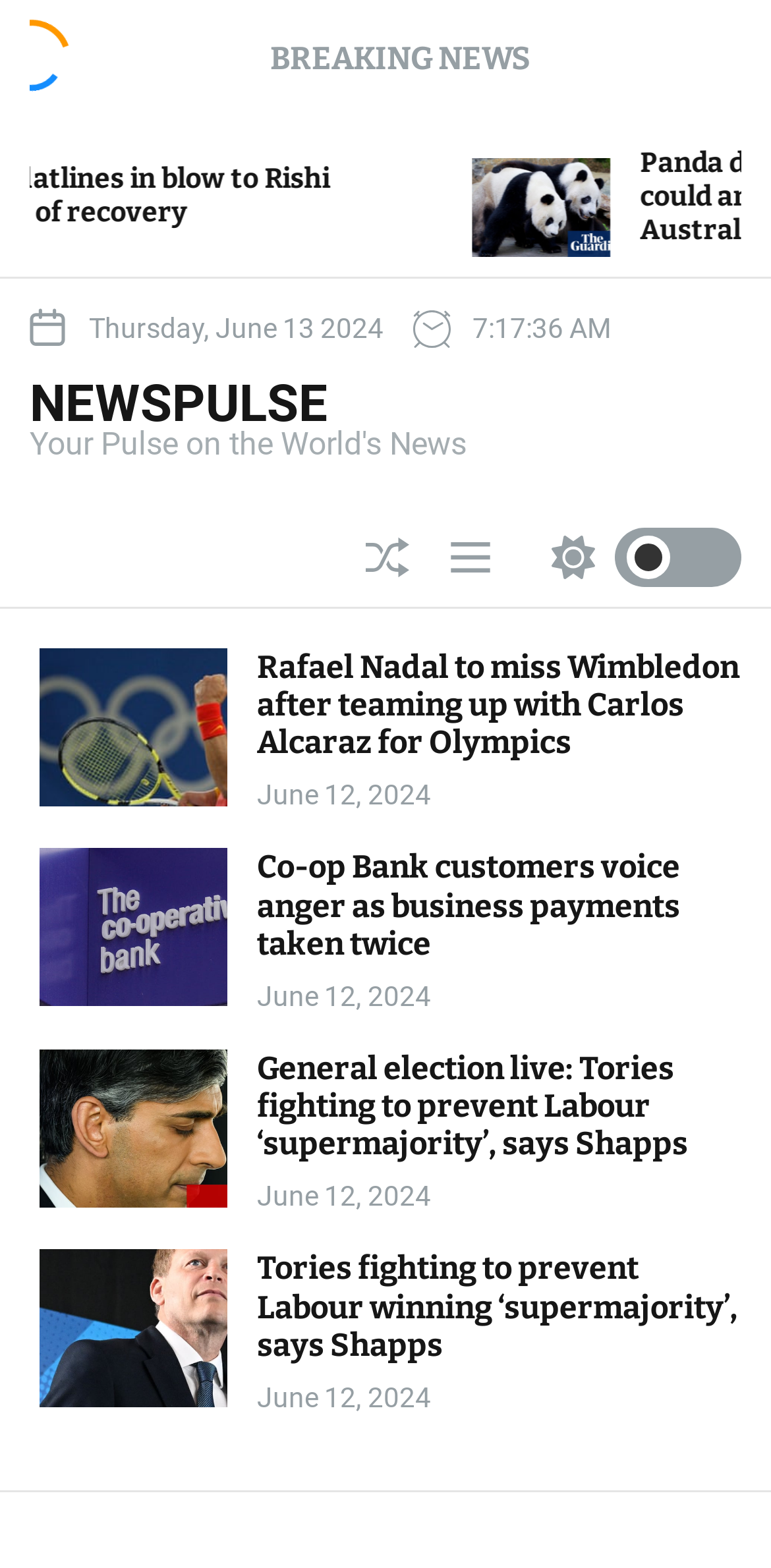What is the main heading displayed on the webpage? Please provide the text.

The women’s soccer world is poised to move forward, but players require assistance in order to reach their goals. This sentiment was expressed by Ada Hegerberg.